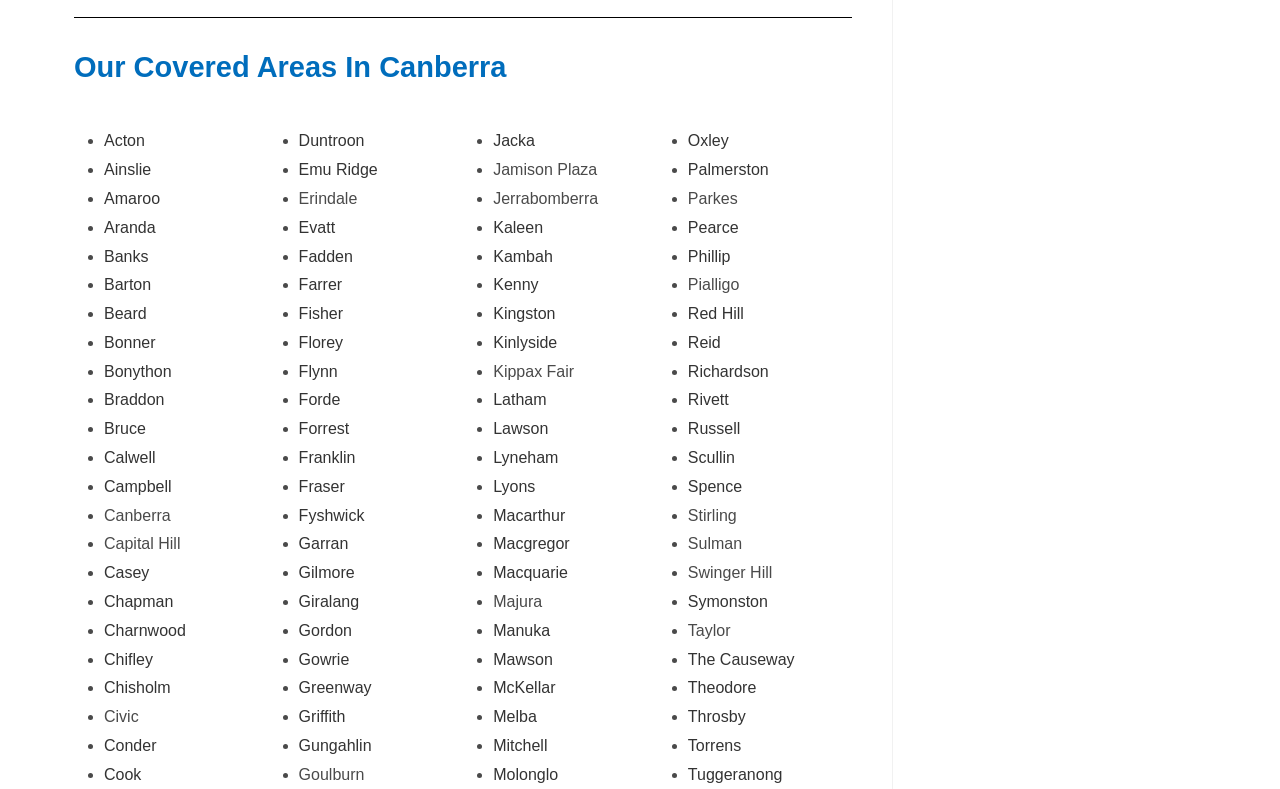Please locate the bounding box coordinates for the element that should be clicked to achieve the following instruction: "Read the 'Zarganar honoured by PEN Canada' article". Ensure the coordinates are given as four float numbers between 0 and 1, i.e., [left, top, right, bottom].

None